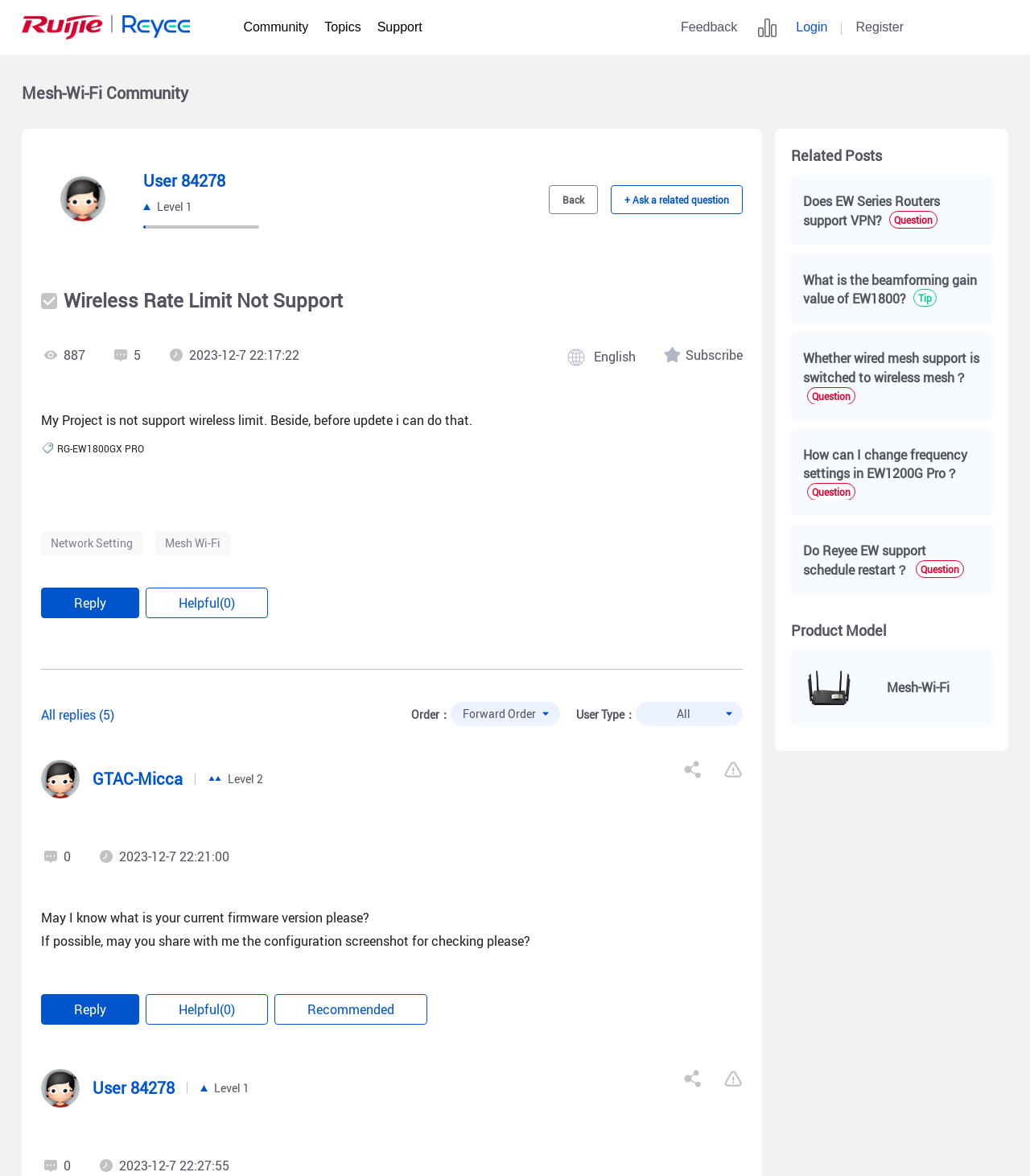What is the topic of the current discussion?
Please ensure your answer is as detailed and informative as possible.

Based on the webpage content, the topic of the current discussion is about Wireless Rate Limit, specifically about the issue of not supporting wireless rate limit on a particular device.